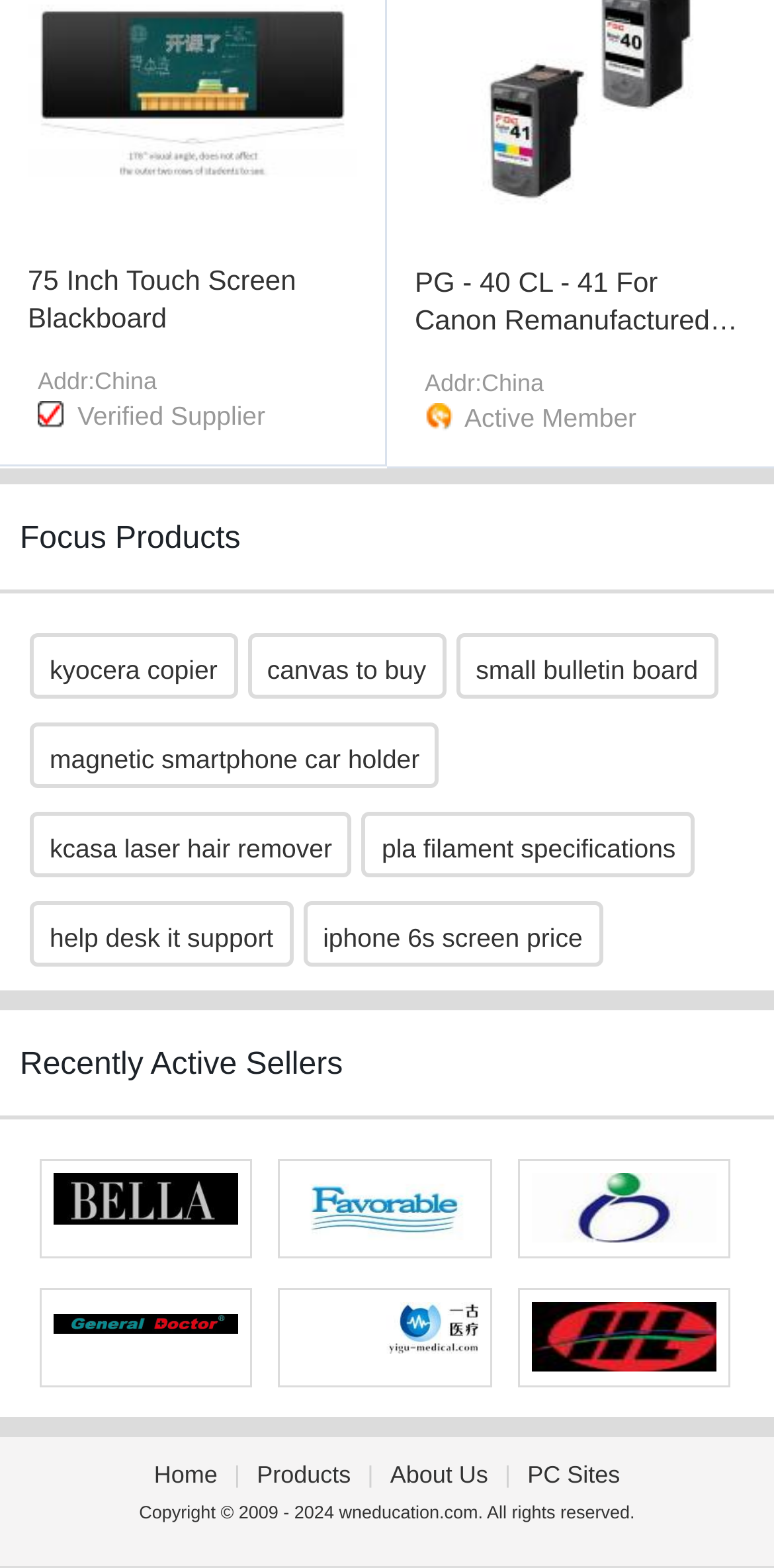Please identify the bounding box coordinates of the element that needs to be clicked to perform the following instruction: "View kyocera copier products".

[0.038, 0.404, 0.307, 0.446]